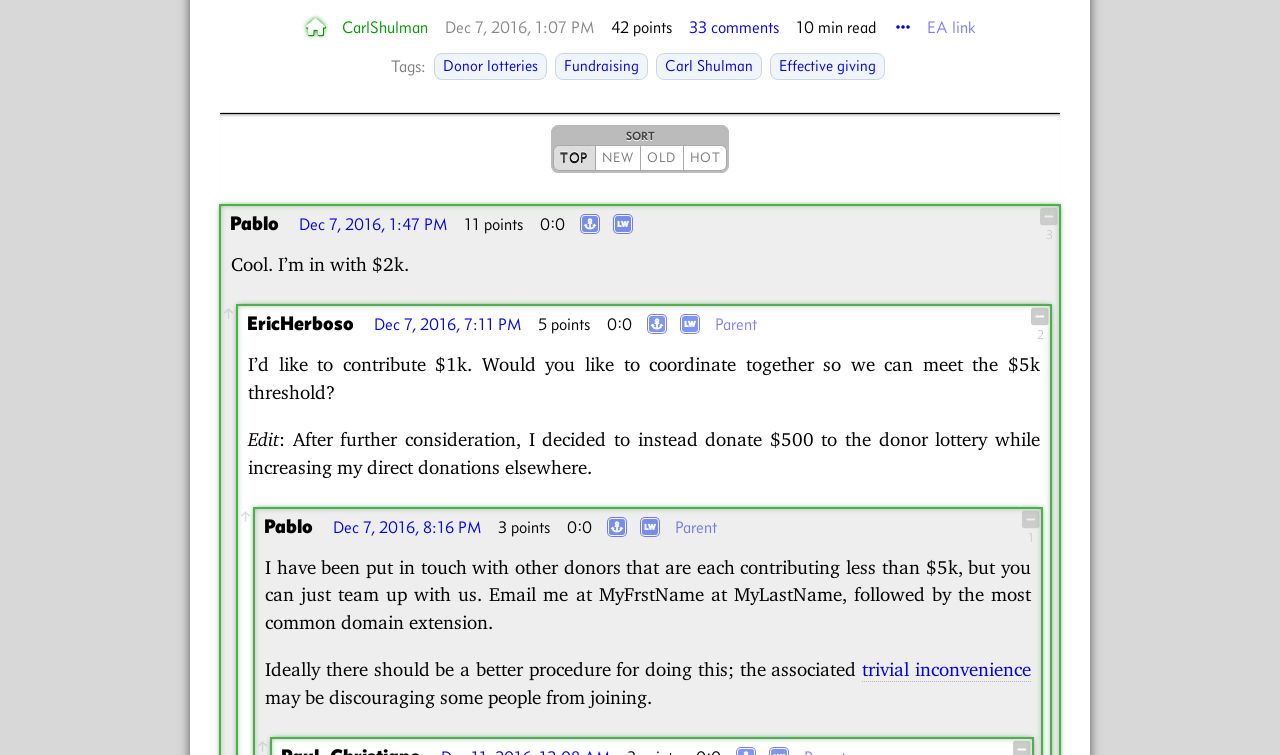Specify the bounding box coordinates of the region I need to click to perform the following instruction: "Click on the 'EA link' link". The coordinates must be four float numbers in the range of 0 to 1, i.e., [left, top, right, bottom].

[0.724, 0.018, 0.761, 0.053]